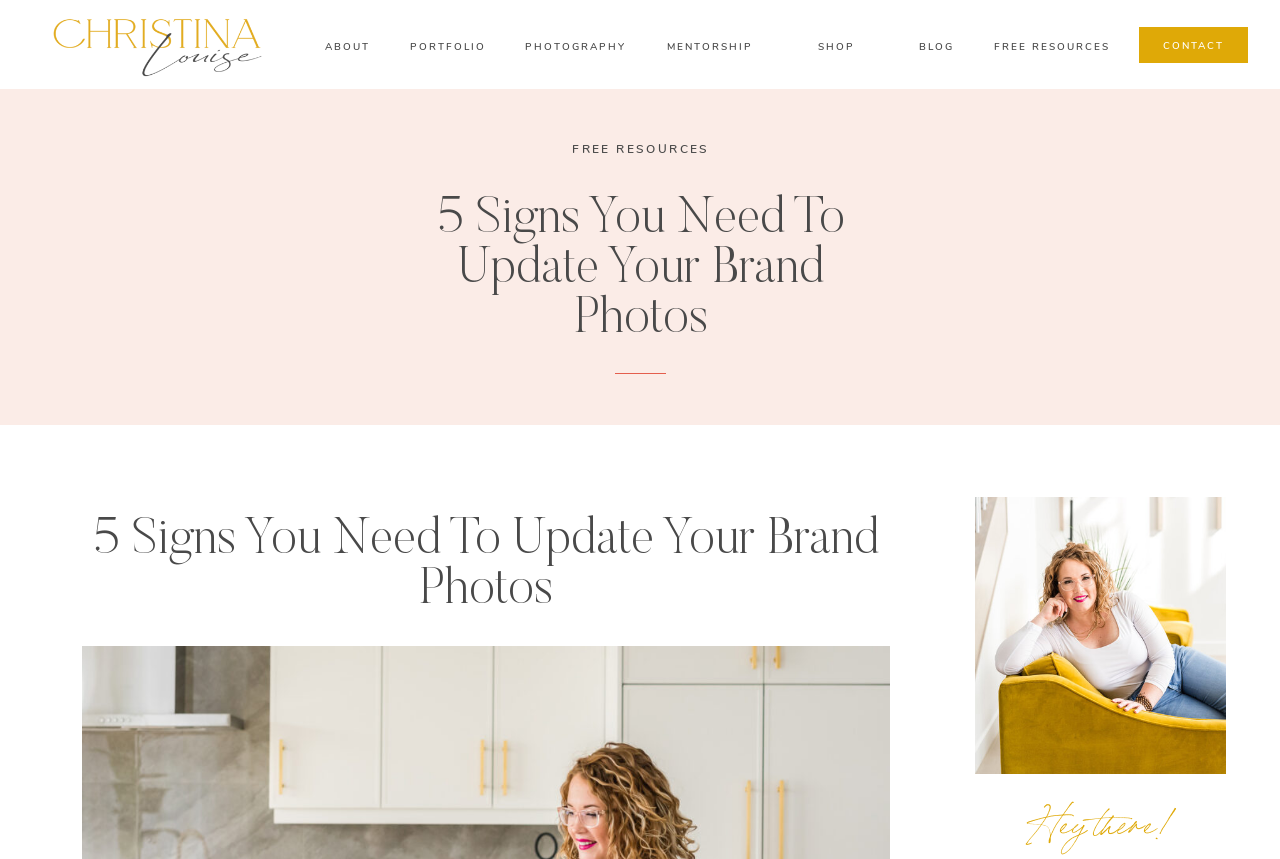Please reply to the following question using a single word or phrase: 
What is the last menu item?

CONTACT